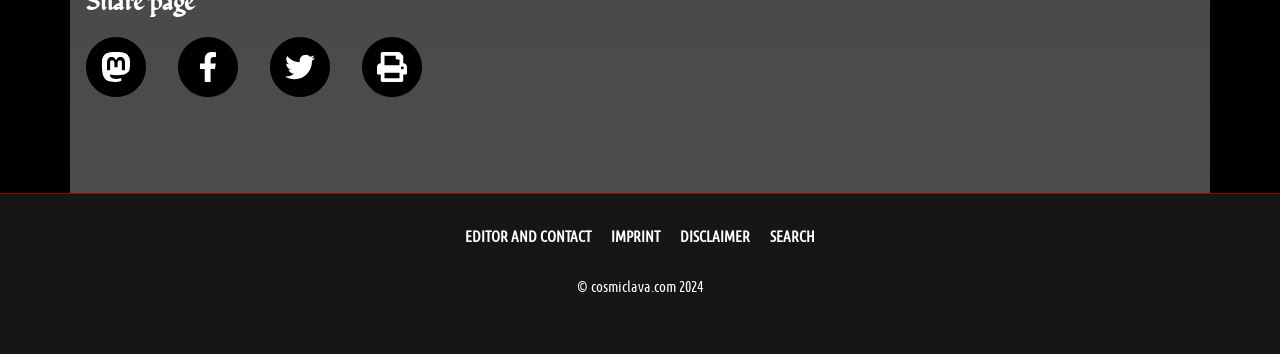How many social media share buttons are there?
Look at the image and respond to the question as thoroughly as possible.

I counted the number of social media share buttons, which are 'Share on Mastodon', 'Share on Facebook', and 'Share on Twitter', and found that there are 3 buttons.